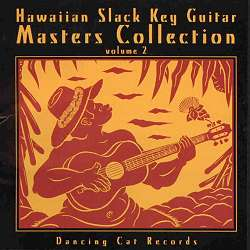What type of guitar is being played?
Using the image as a reference, answer the question with a short word or phrase.

Slack key guitar